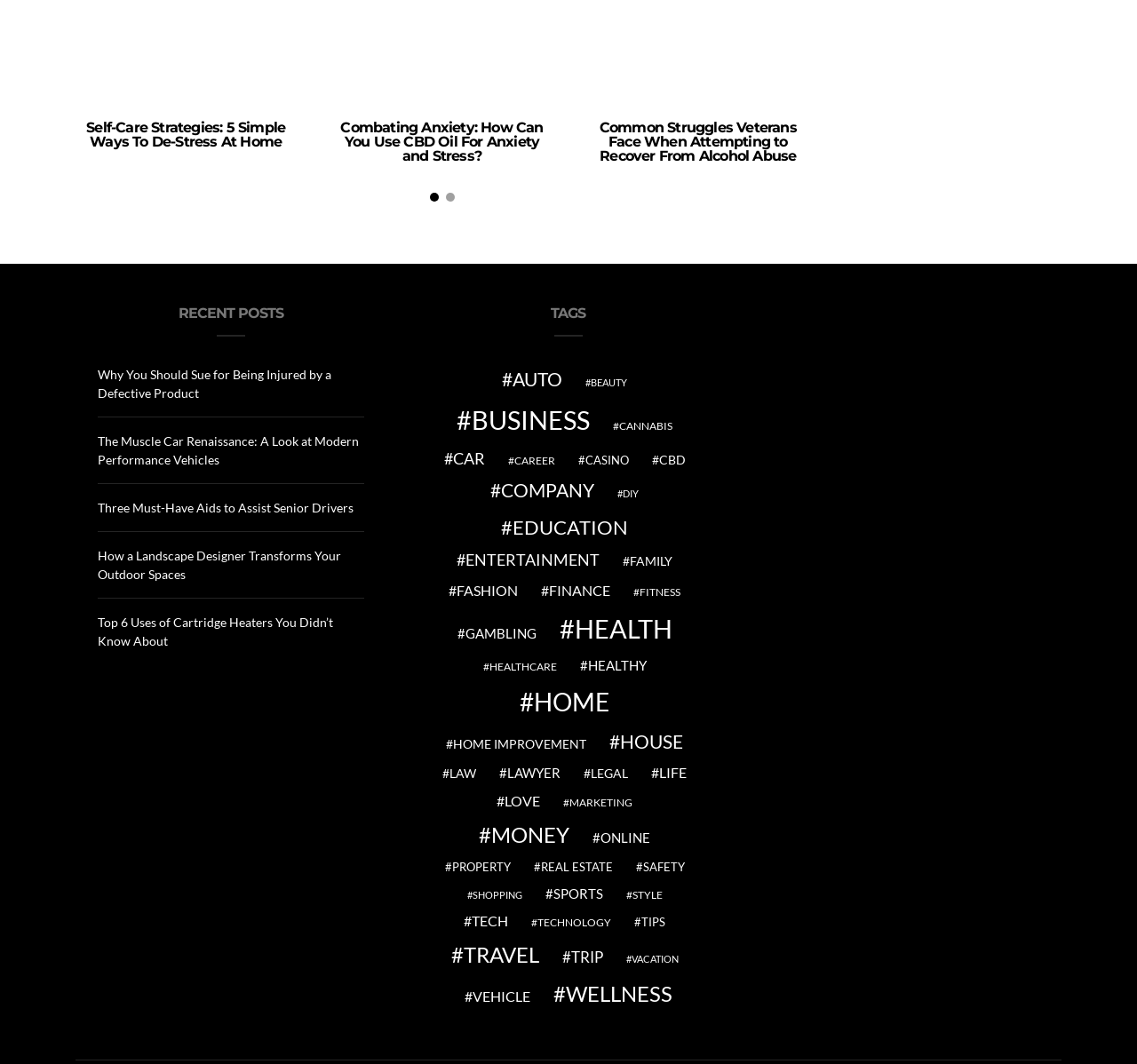Refer to the screenshot and answer the following question in detail:
What is the purpose of the webpage?

Based on the structure and content of the webpage, it appears to be a blog or information portal, providing articles and resources on various topics.